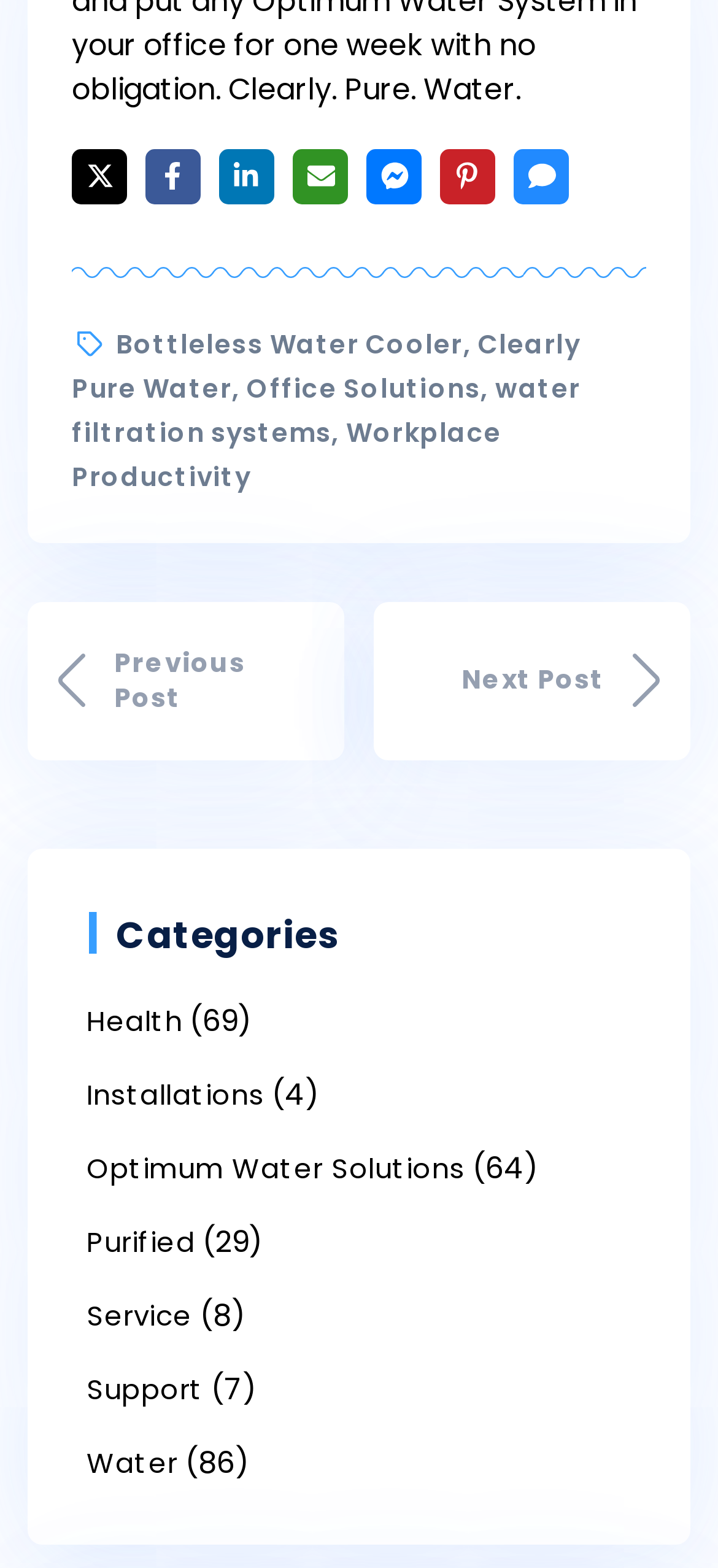Please answer the following query using a single word or phrase: 
What is the main topic of the webpage?

Water solutions